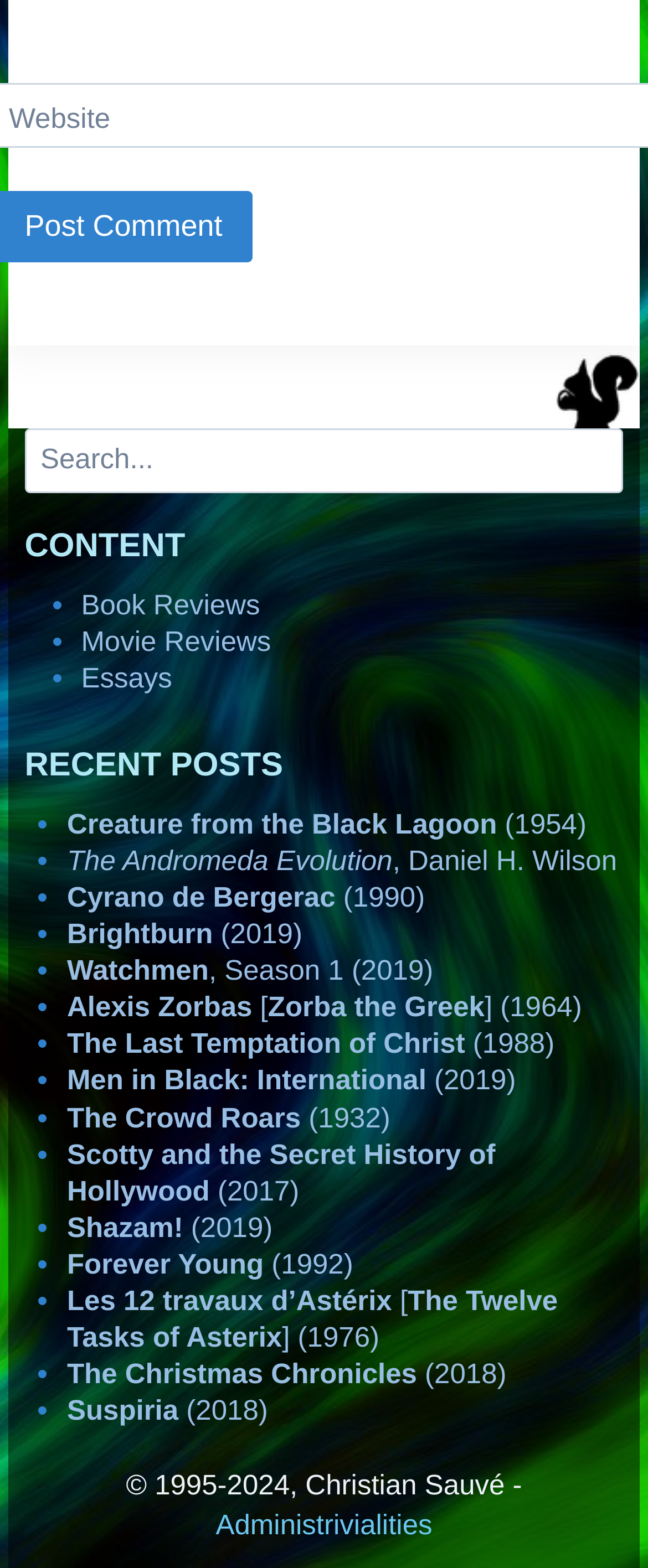What type of content is available under the 'CONTENT' heading?
Please utilize the information in the image to give a detailed response to the question.

Under the 'CONTENT' heading, I can see links to book reviews, movie reviews, and essays. This suggests that the type of content available under this heading includes reviews and essays on various topics.